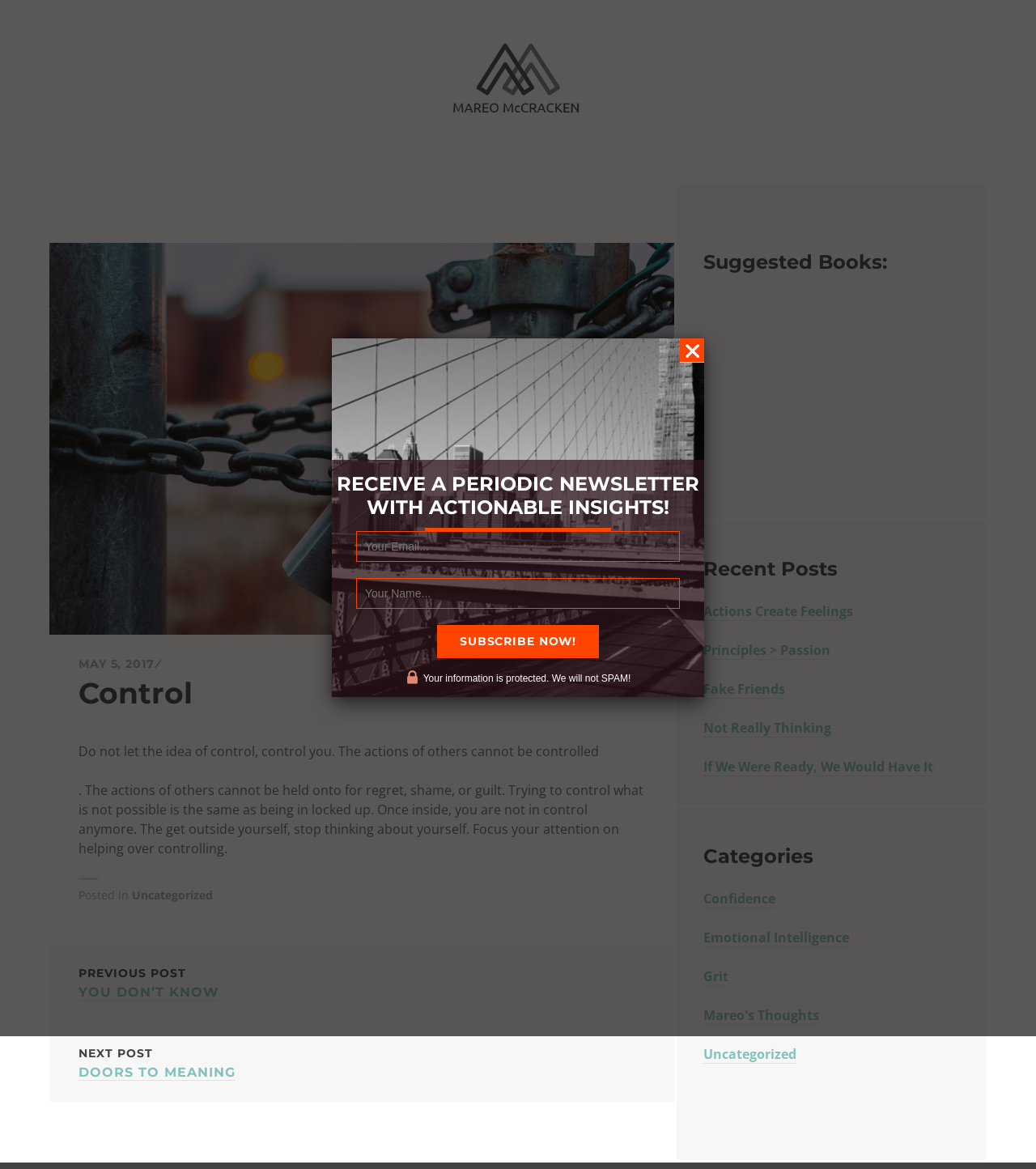Pinpoint the bounding box coordinates of the clickable element to carry out the following instruction: "Click on the 'NEXT POST DOORS TO MEANING' link."

[0.076, 0.874, 0.623, 0.924]